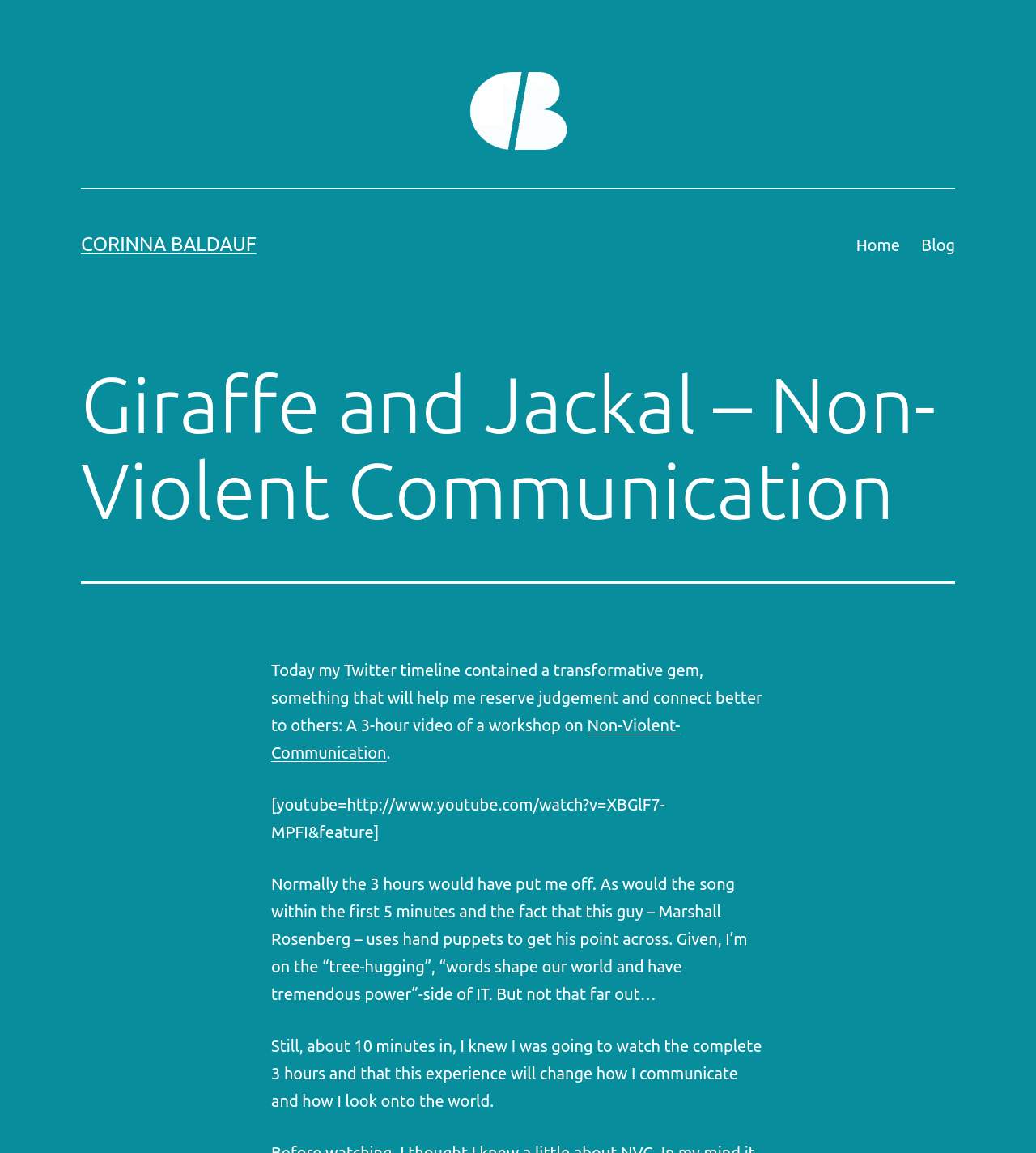Find the bounding box coordinates of the UI element according to this description: "Blog".

[0.879, 0.195, 0.932, 0.23]